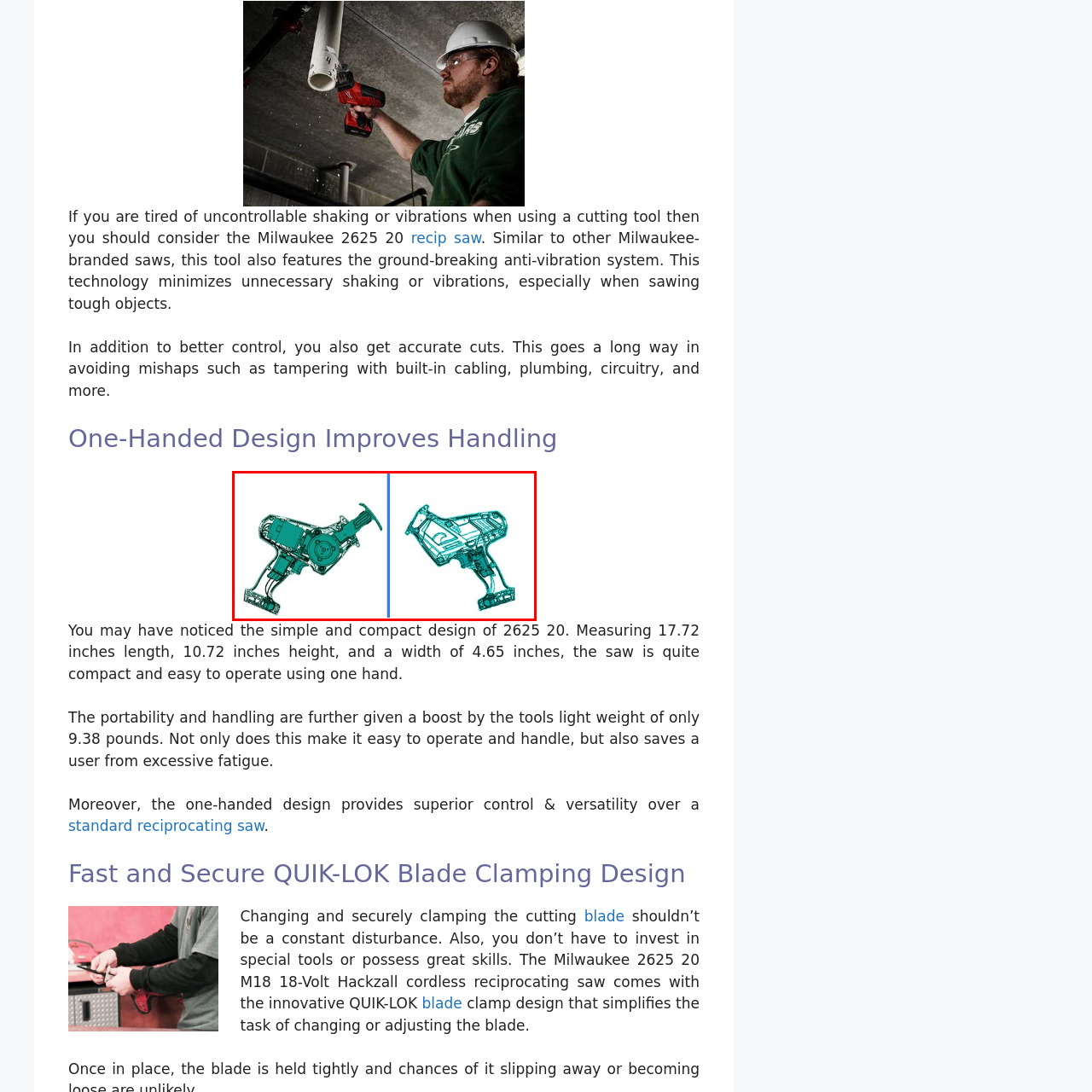Please concentrate on the part of the image enclosed by the red bounding box and answer the following question in detail using the information visible: What is the location of the motor and mechanism?

According to the caption, the left side of the image highlights the motor and mechanism of the Milwaukee 2625-20 reciprocating saw.